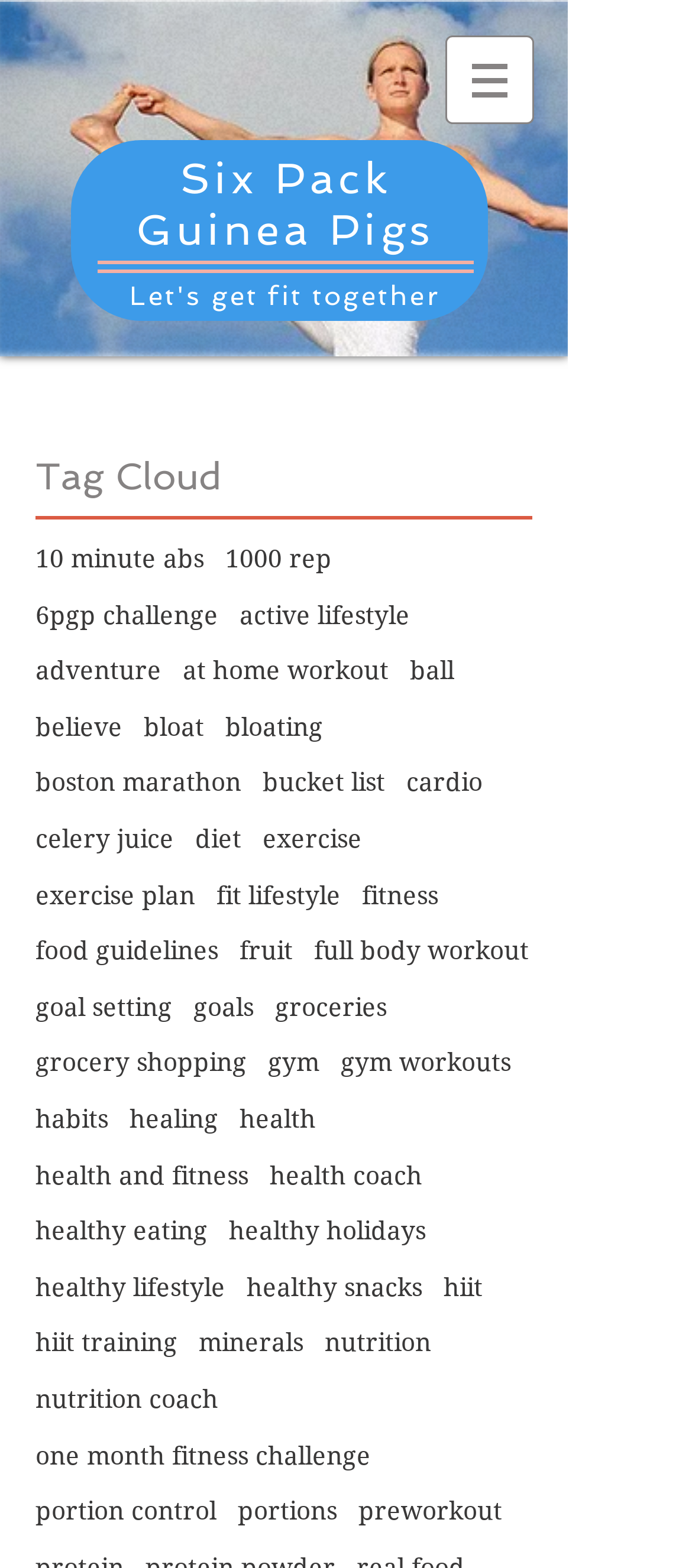Please find the bounding box coordinates of the element that needs to be clicked to perform the following instruction: "Learn about healthy eating". The bounding box coordinates should be four float numbers between 0 and 1, represented as [left, top, right, bottom].

[0.051, 0.775, 0.3, 0.797]